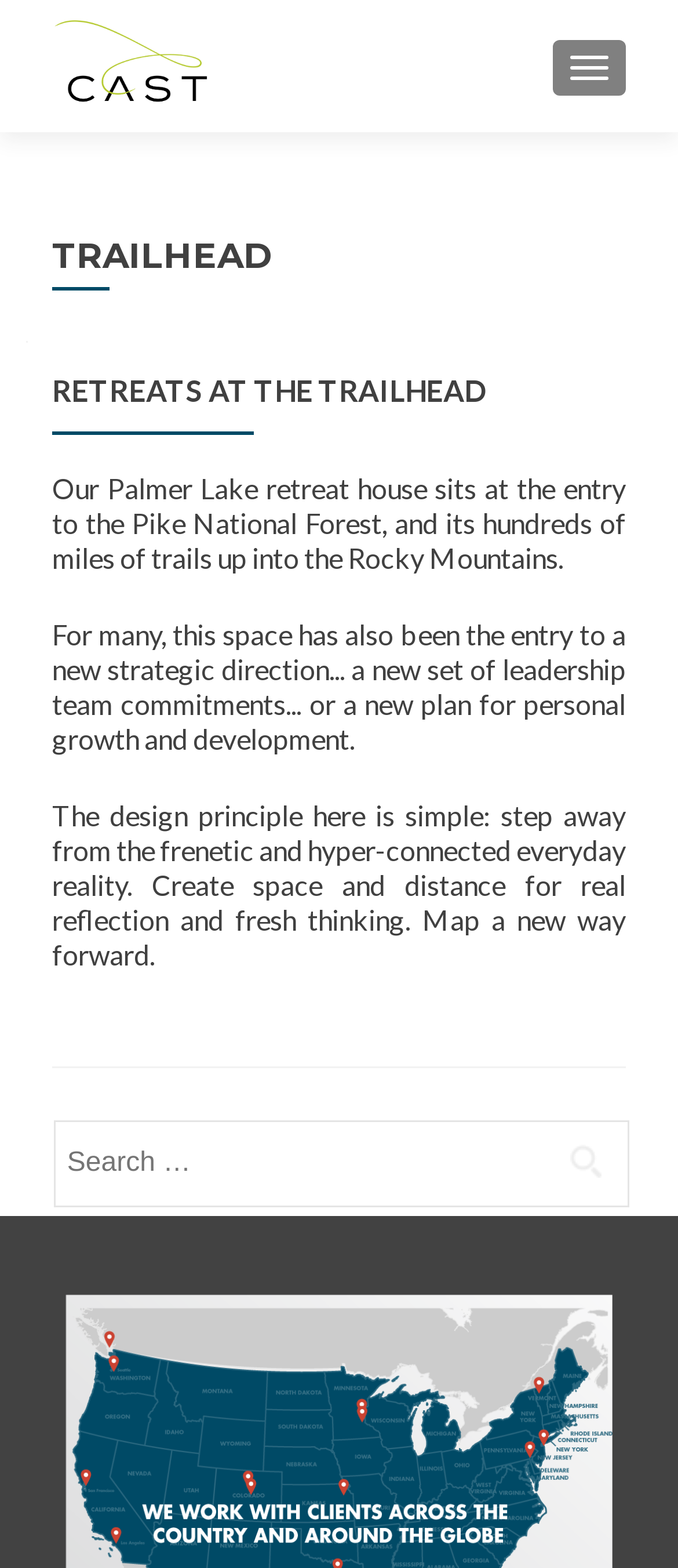Using the description "Menu", locate and provide the bounding box of the UI element.

[0.815, 0.026, 0.923, 0.061]